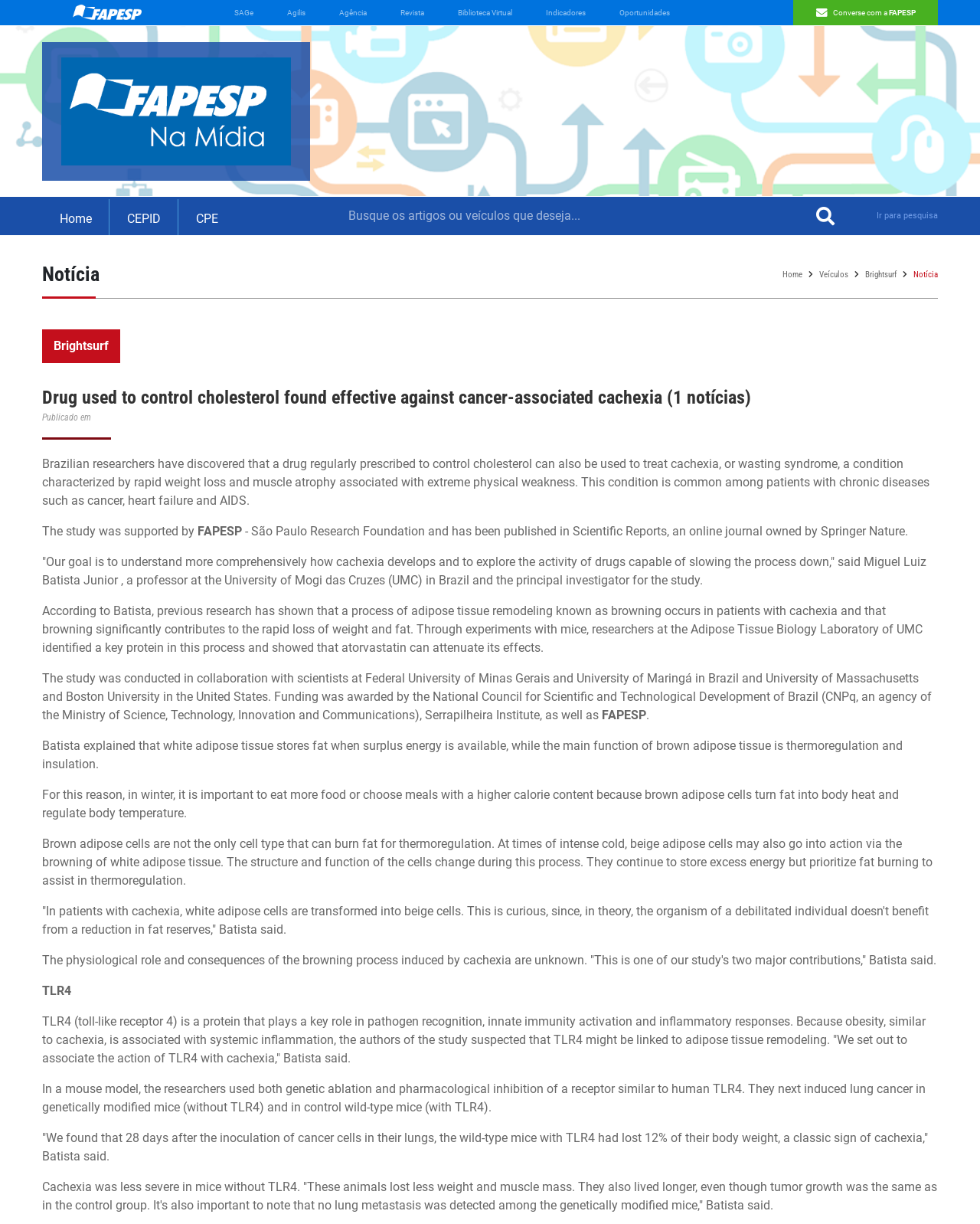Locate the bounding box of the UI element described in the following text: "Biblioteca Virtual".

[0.459, 0.0, 0.53, 0.02]